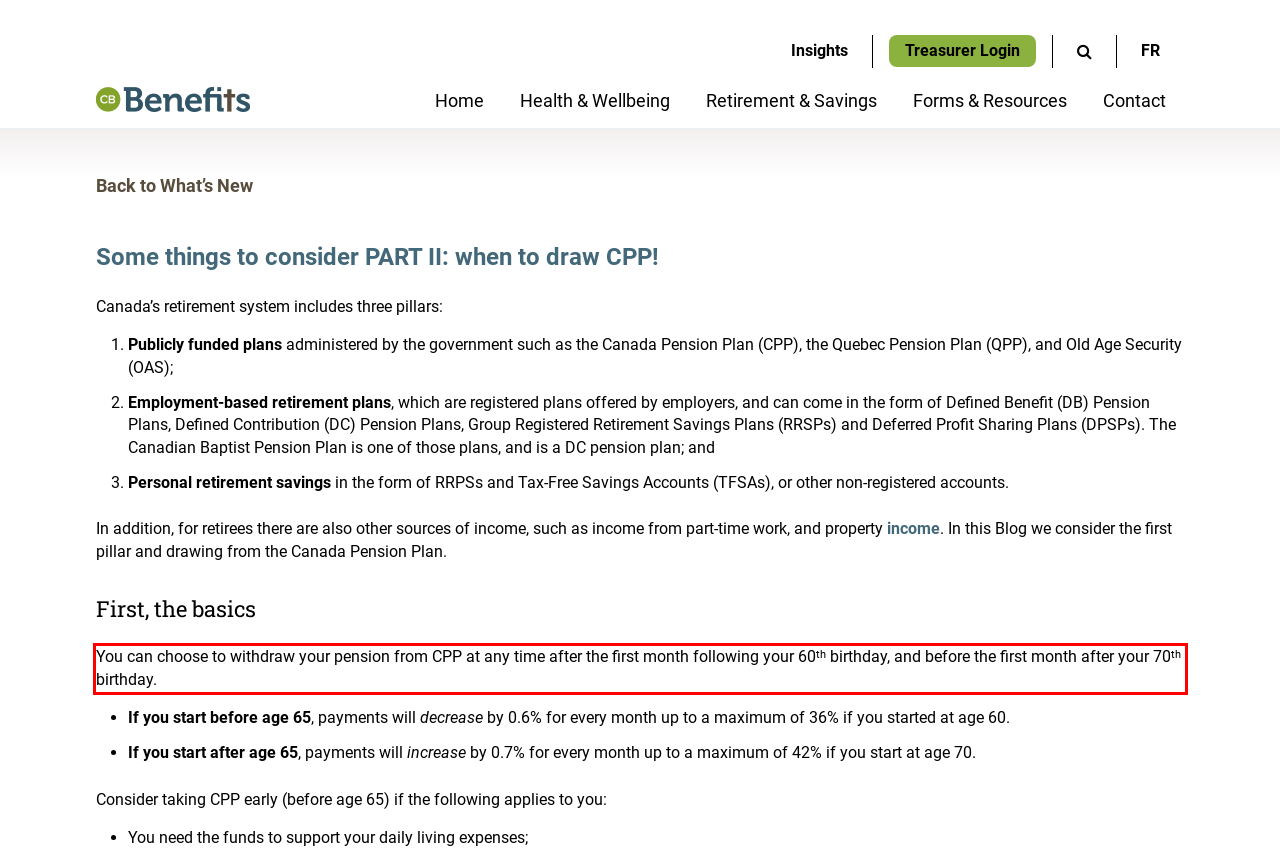Please identify and extract the text from the UI element that is surrounded by a red bounding box in the provided webpage screenshot.

You can choose to withdraw your pension from CPP at any time after the first month following your 60th birthday, and before the first month after your 70th birthday.